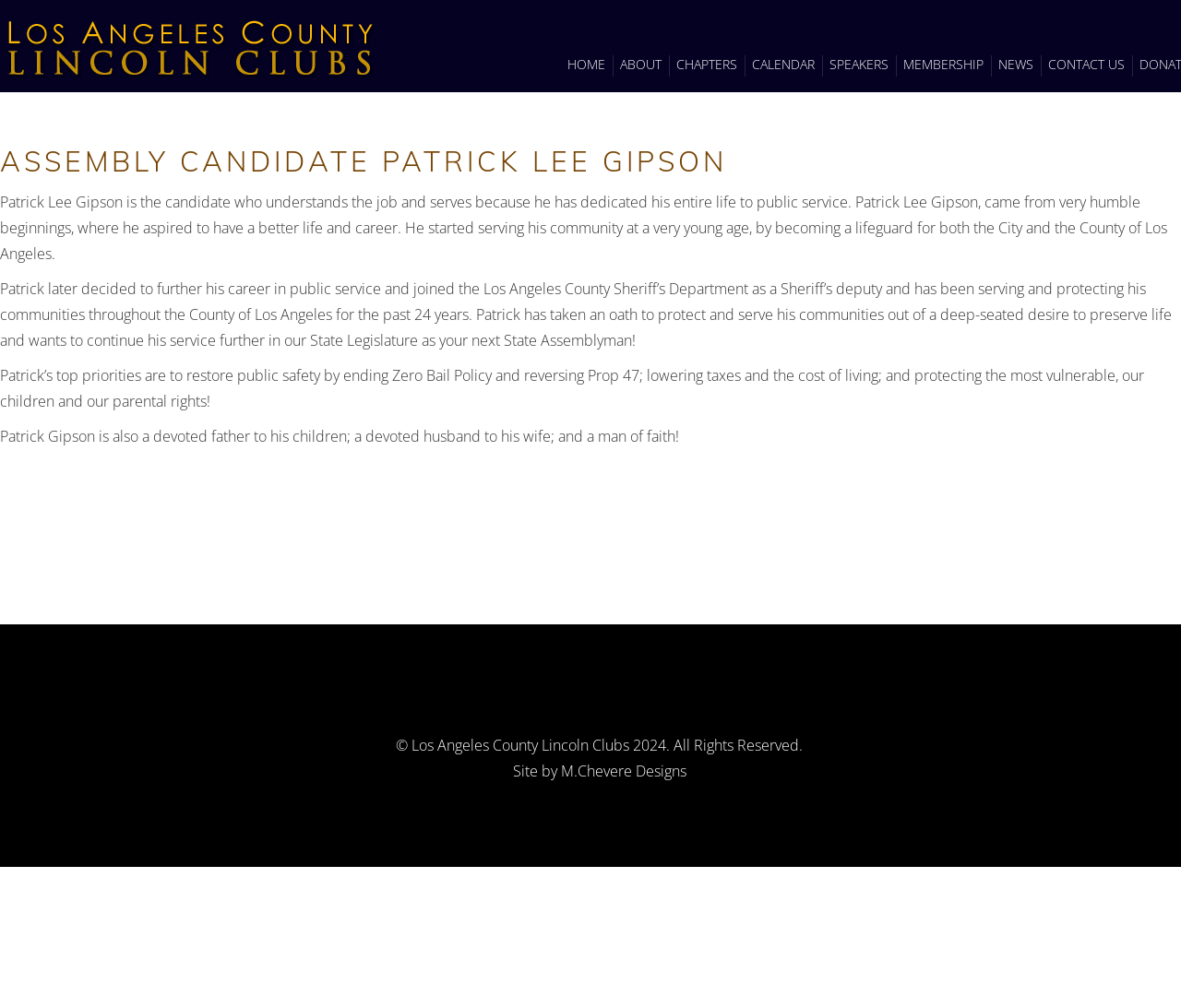What is the principal heading displayed on the webpage?

ASSEMBLY CANDIDATE PATRICK LEE GIPSON